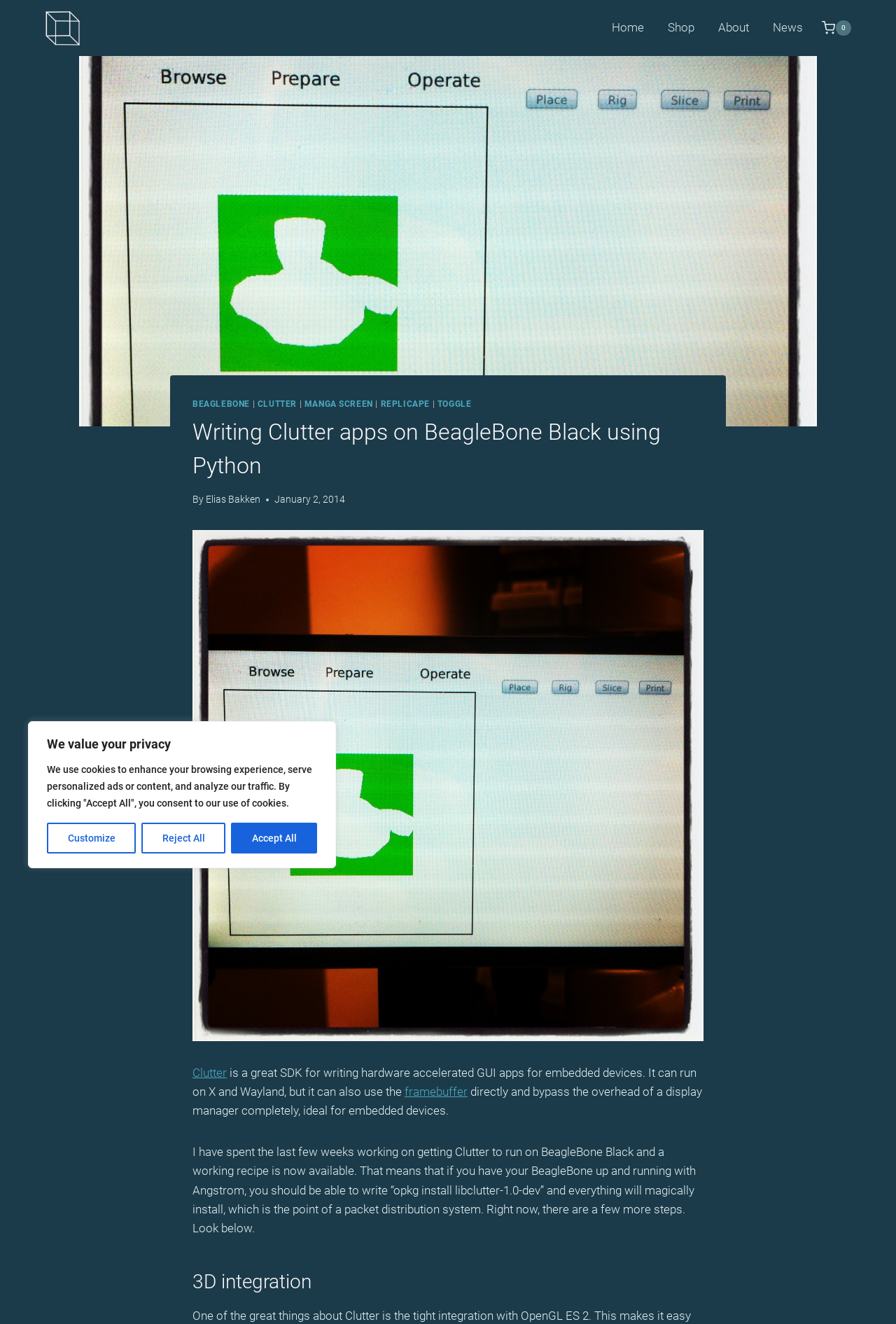Find the bounding box coordinates for the element that must be clicked to complete the instruction: "Click the Clutter link". The coordinates should be four float numbers between 0 and 1, indicated as [left, top, right, bottom].

[0.215, 0.805, 0.253, 0.815]